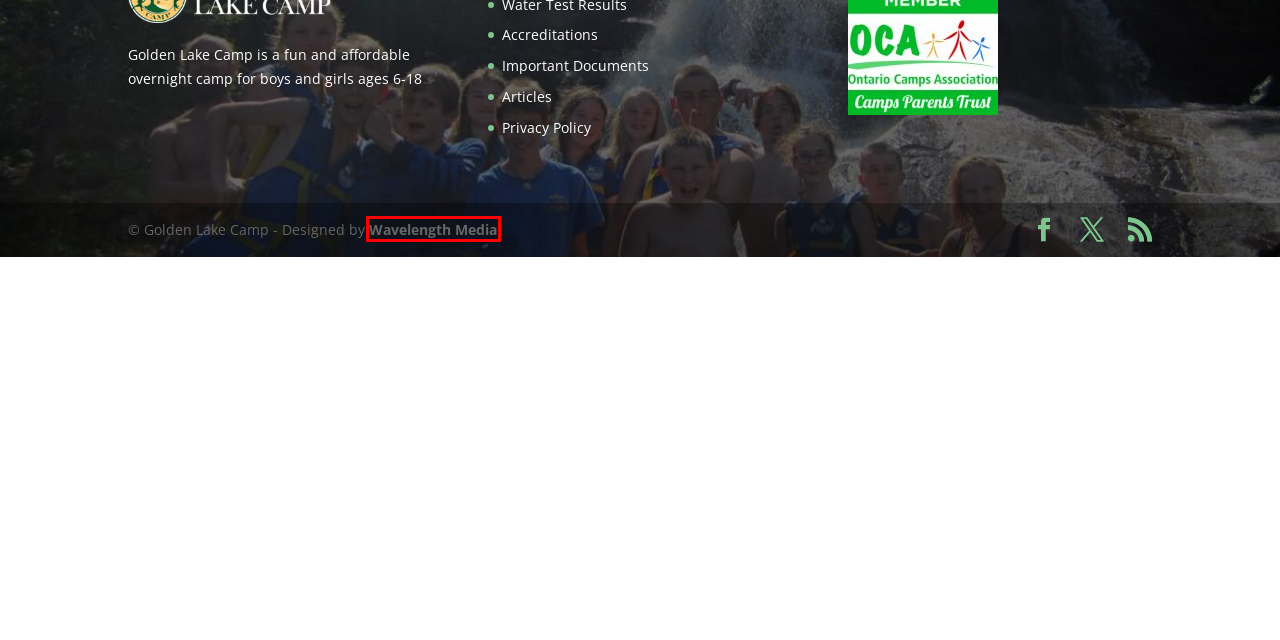Given a webpage screenshot featuring a red rectangle around a UI element, please determine the best description for the new webpage that appears after the element within the bounding box is clicked. The options are:
A. Golden Lake Camp - Golden Lake Camp
B. Water Test Results - Golden Lake Camp
C. Golden Lake Camp
D. Privacy Policy - Golden Lake Camp
E. Articles - Golden Lake Camp
F. About Wavelength Media - Wavelength Media
G. Donate - Golden Lake Camp
H. Important Documents - Golden Lake Camp

F